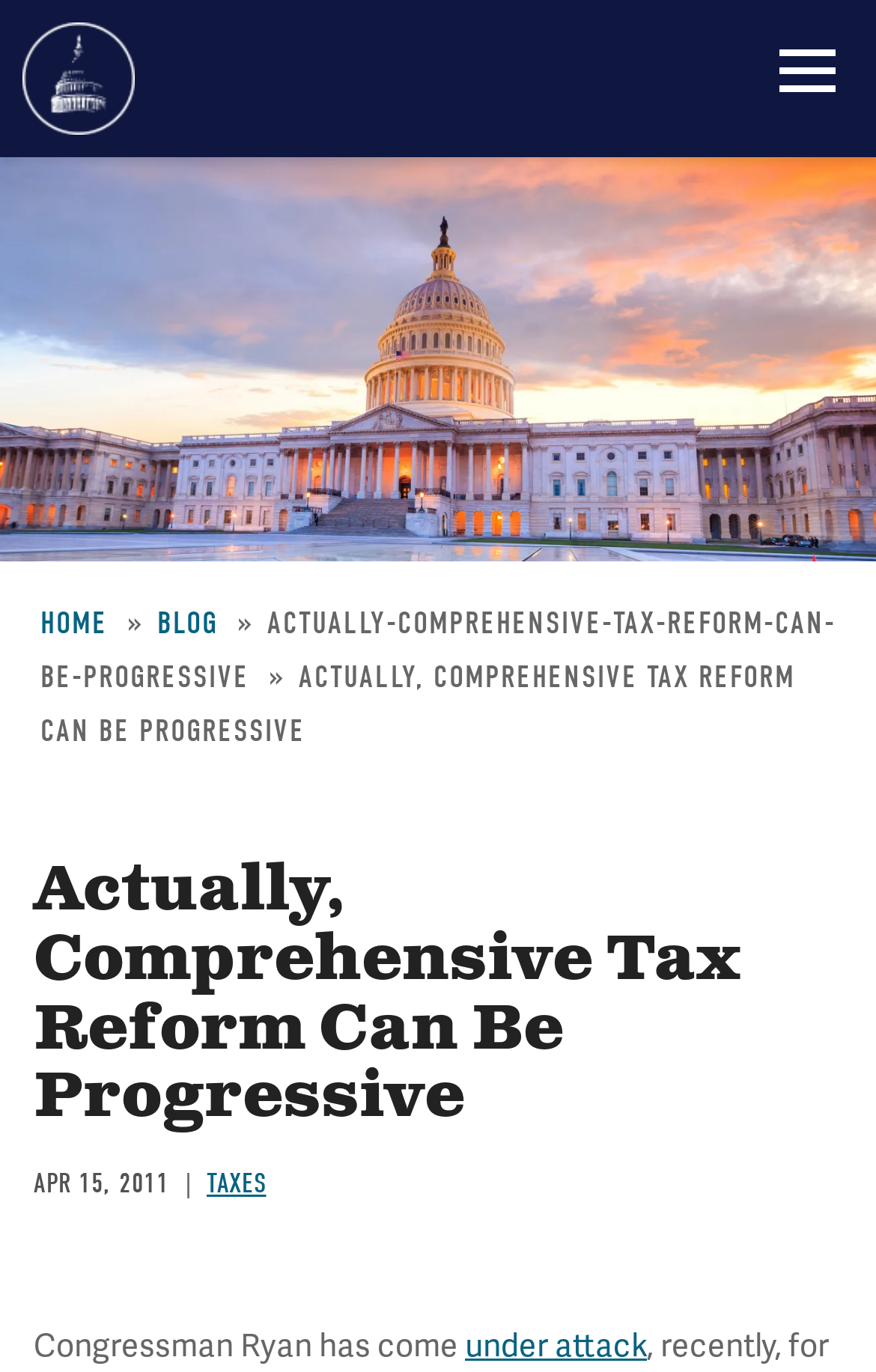Examine the image and give a thorough answer to the following question:
What is the topic of the article?

I found the answer by looking at the heading element with the text 'Actually, Comprehensive Tax Reform Can Be Progressive' which has a bounding box coordinate of [0.038, 0.625, 0.962, 0.827].